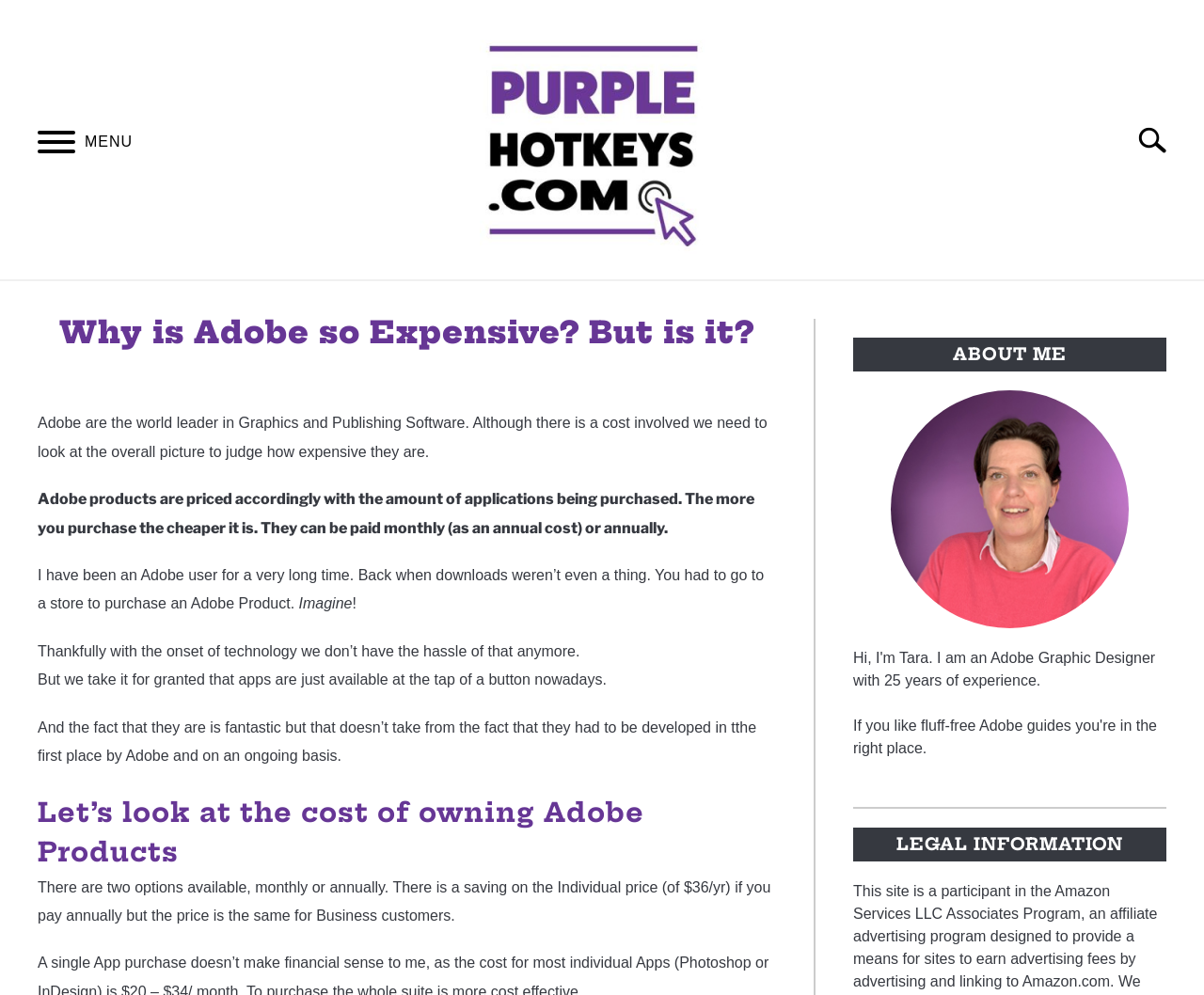Please determine the heading text of this webpage.

Why is Adobe so Expensive? But is it?